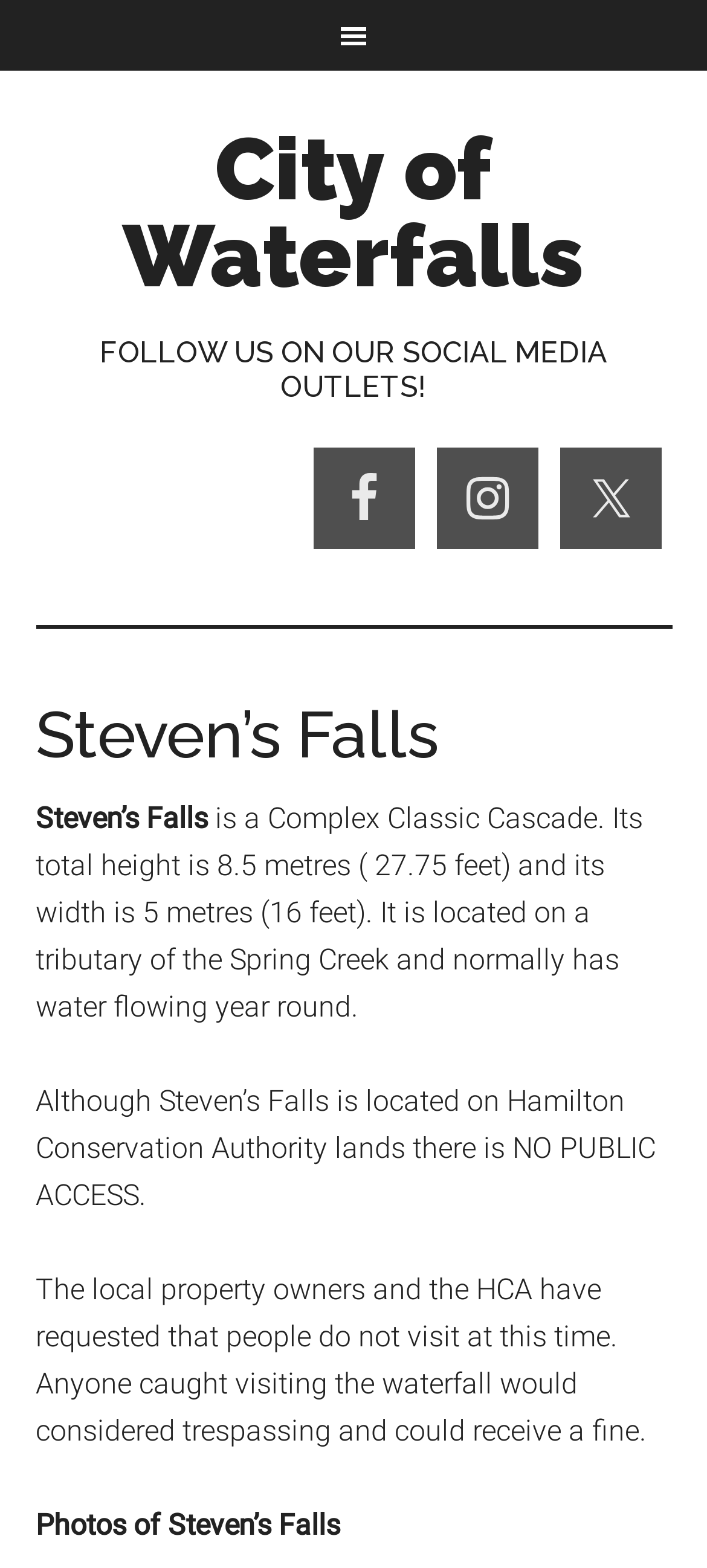Locate the UI element that matches the description Facebook in the webpage screenshot. Return the bounding box coordinates in the format (top-left x, top-left y, bottom-right x, bottom-right y), with values ranging from 0 to 1.

[0.442, 0.286, 0.586, 0.351]